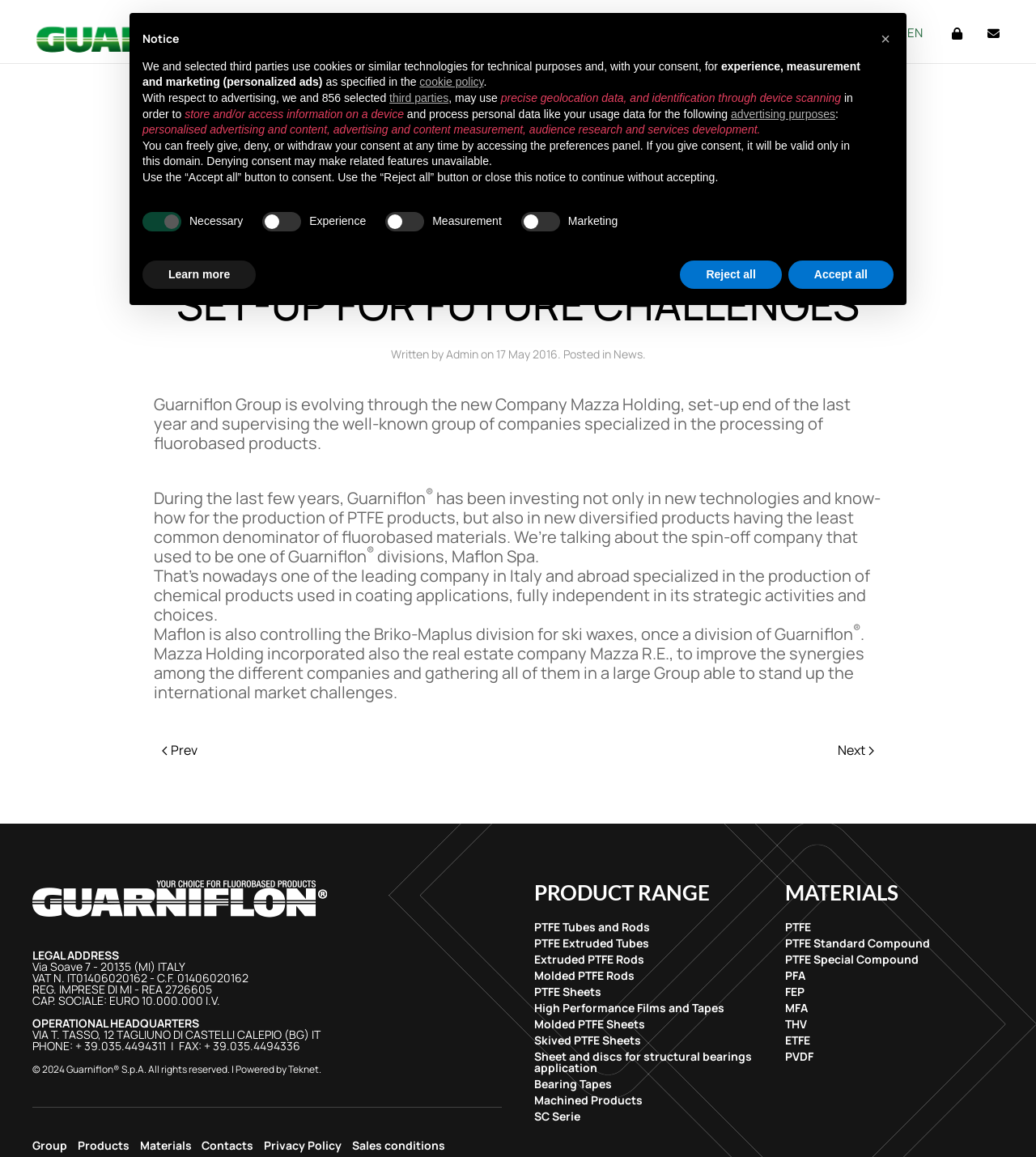Could you highlight the region that needs to be clicked to execute the instruction: "Click the 'HOME' button"?

[0.322, 0.01, 0.356, 0.045]